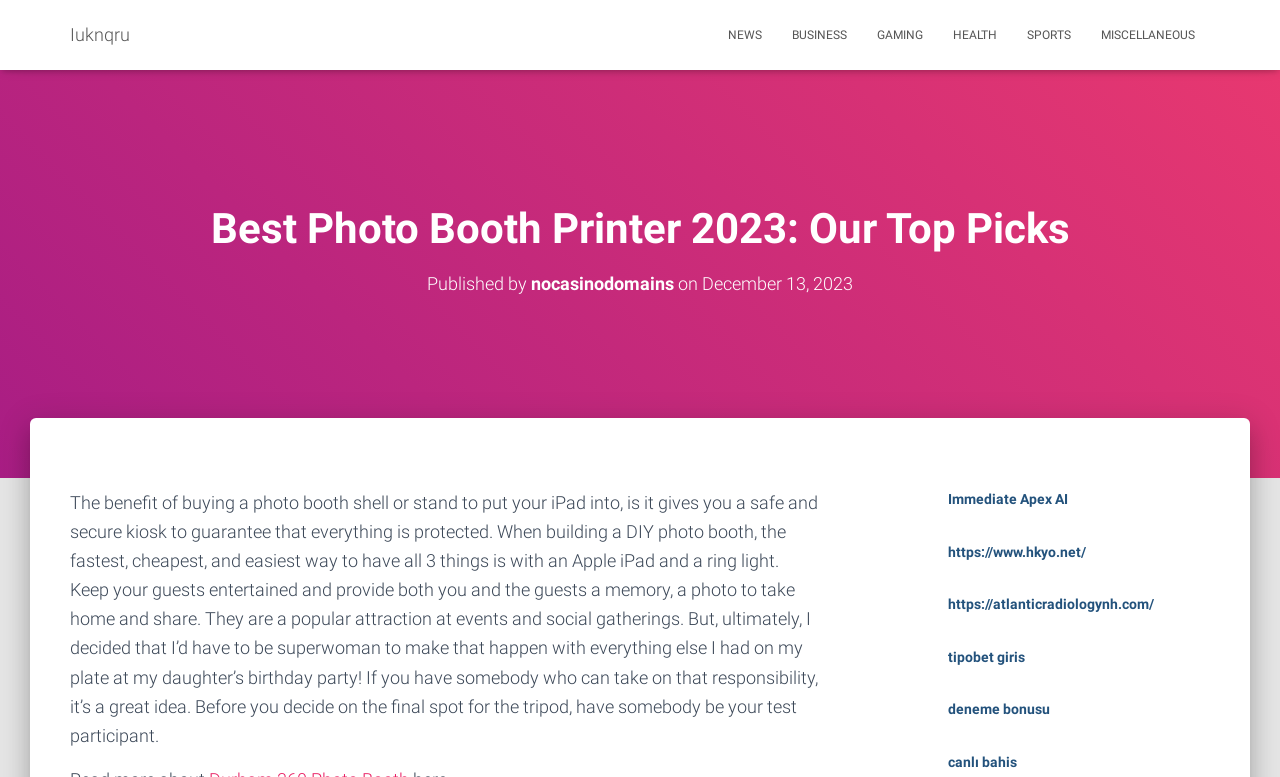Could you locate the bounding box coordinates for the section that should be clicked to accomplish this task: "Click on the 'Iuknqru' link".

[0.043, 0.013, 0.113, 0.077]